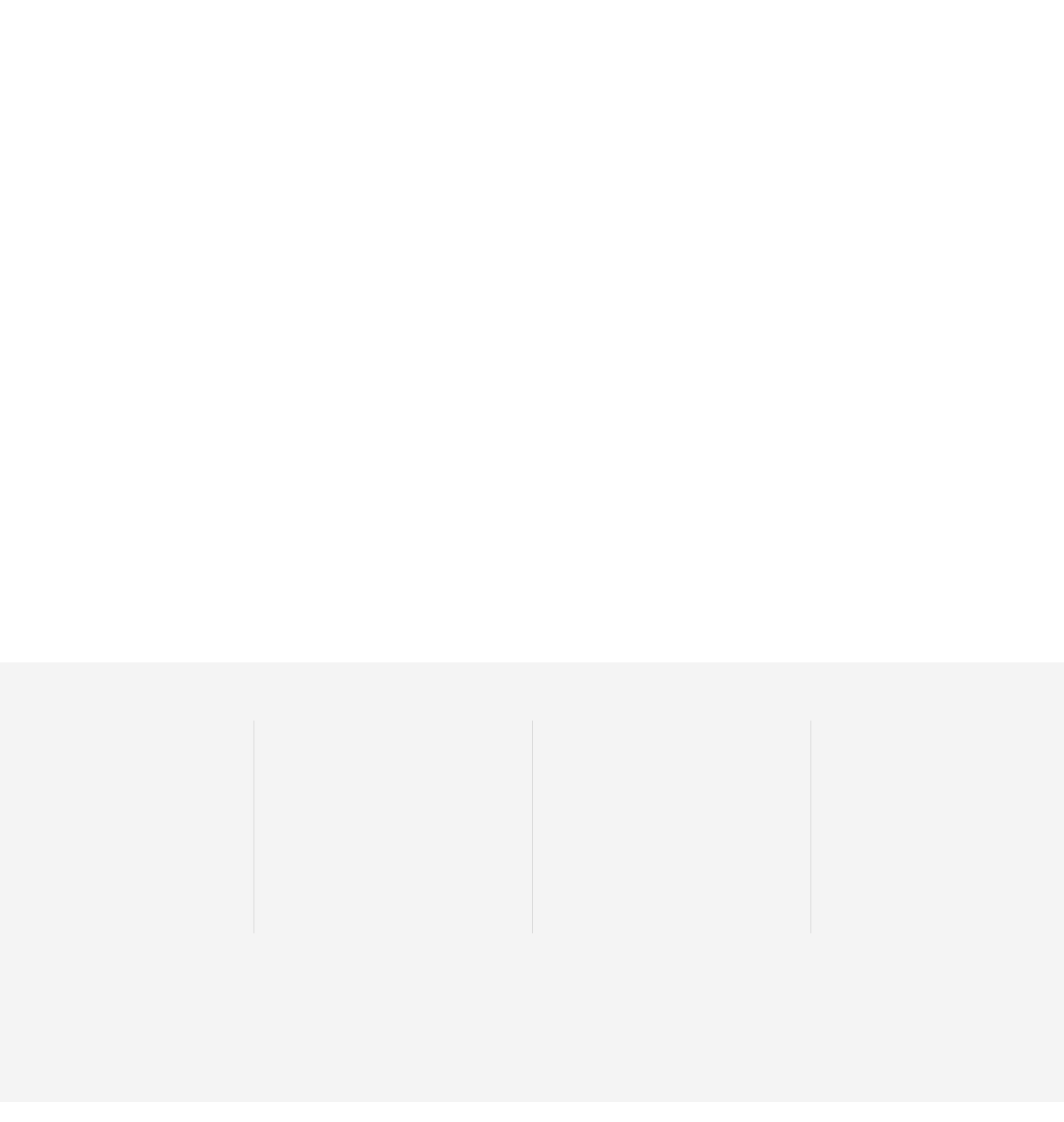Give a short answer using one word or phrase for the question:
How many links are there in the 'COMPANY' region?

7